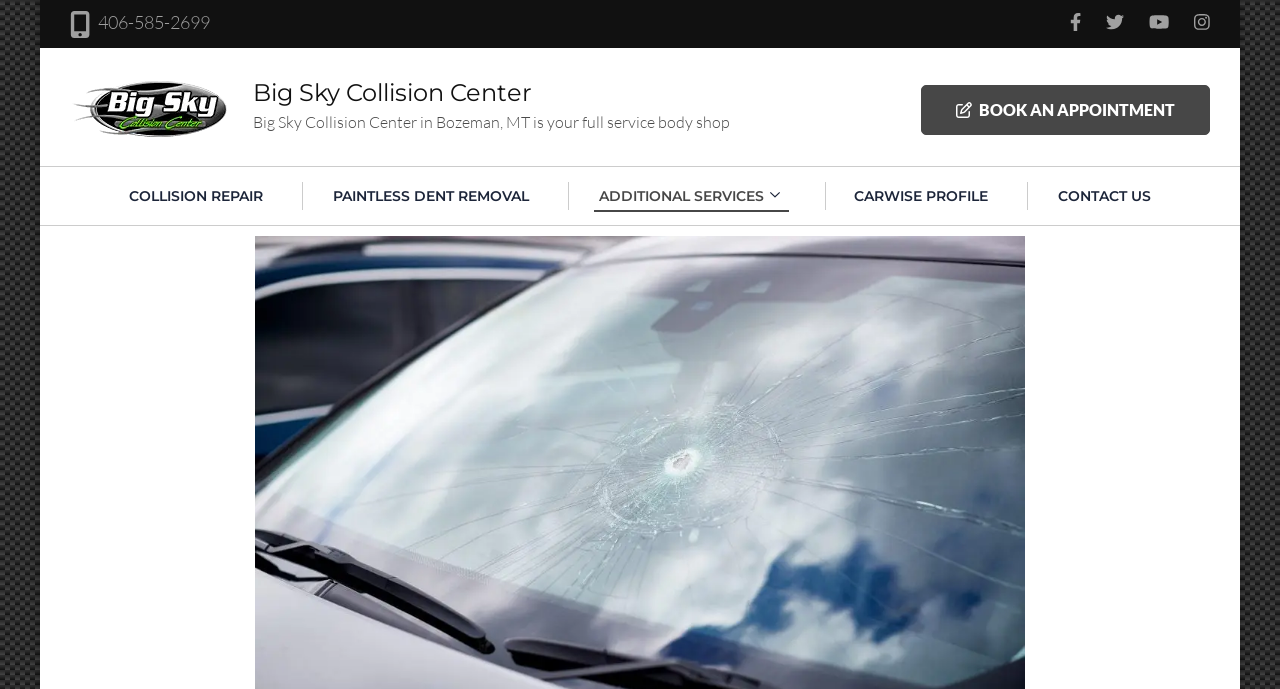Please give a concise answer to this question using a single word or phrase: 
What is the location of Big Sky Collision Center?

Bozeman, MT